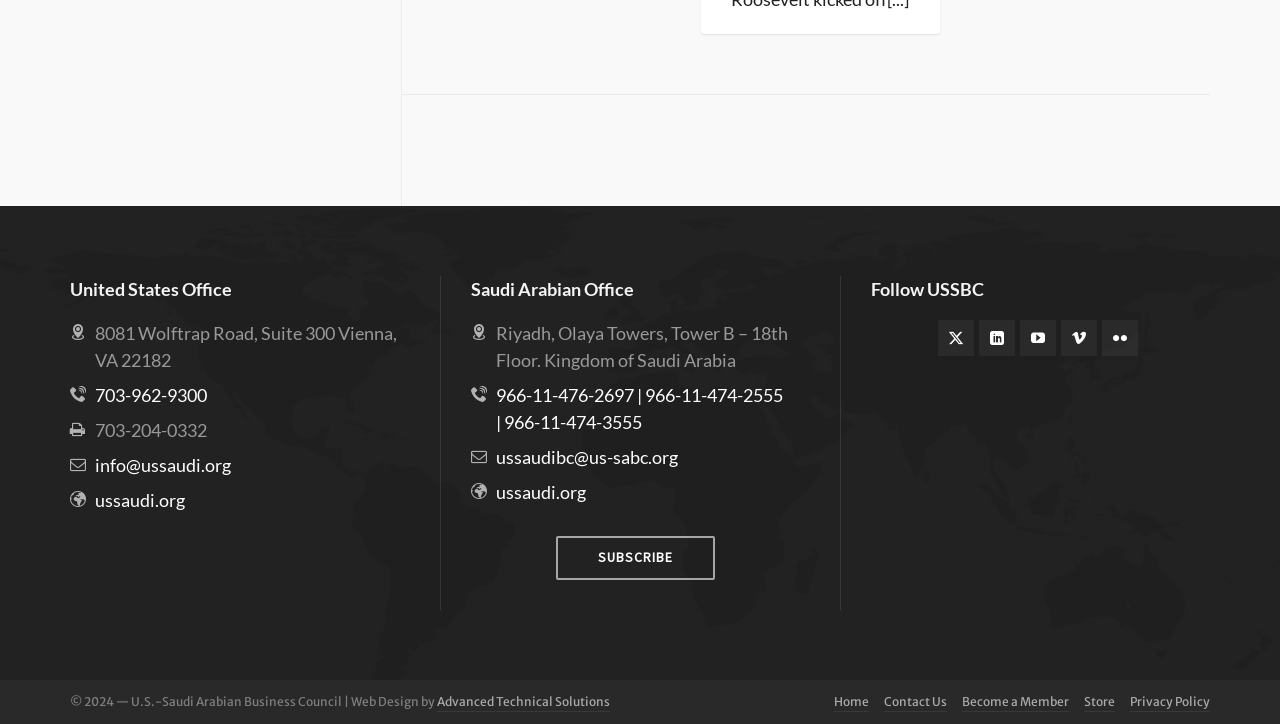Bounding box coordinates should be in the format (top-left x, top-left y, bottom-right x, bottom-right y) and all values should be floating point numbers between 0 and 1. Determine the bounding box coordinate for the UI element described as: Advanced Technical Solutions

[0.341, 0.958, 0.477, 0.983]